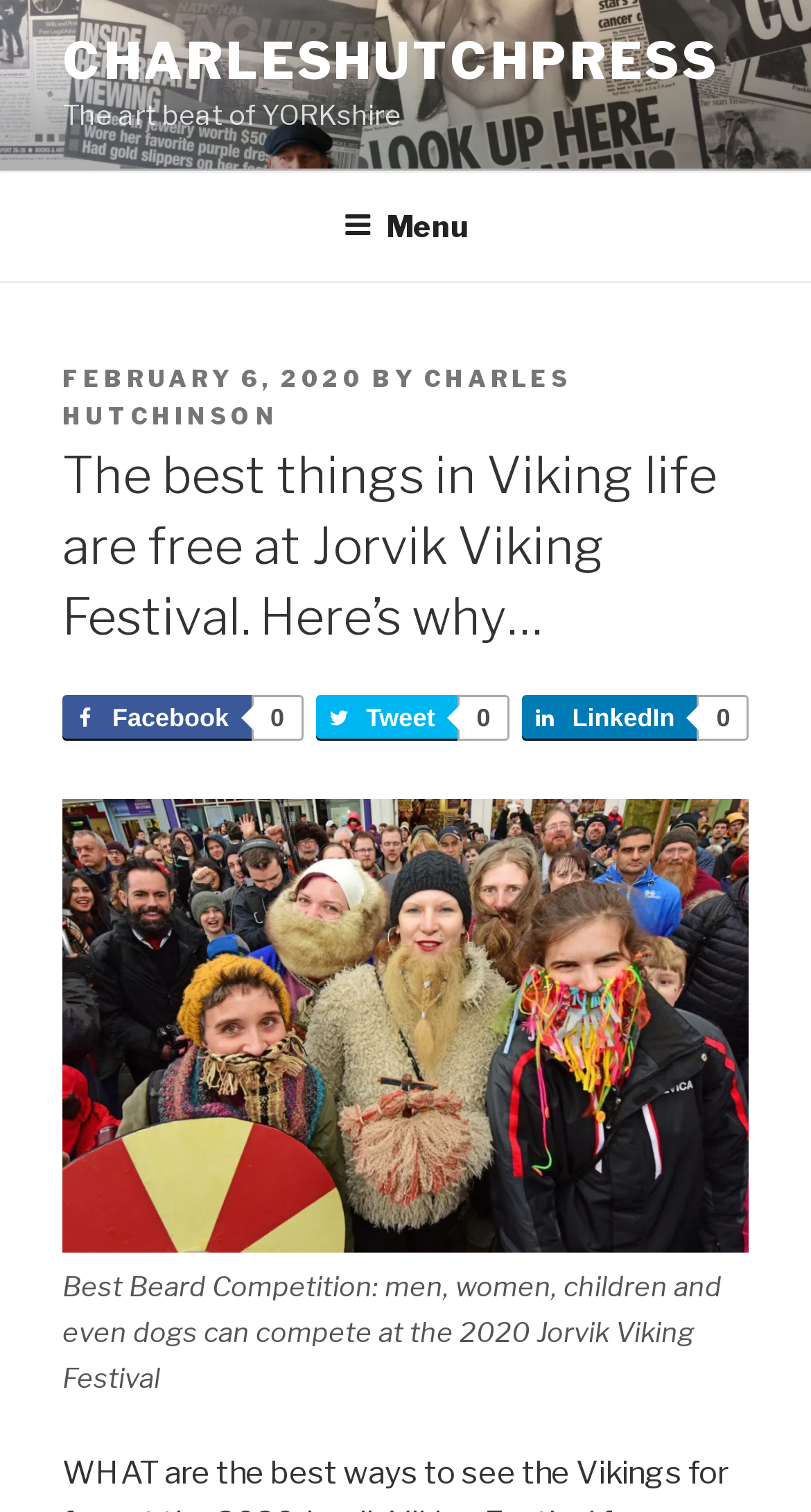How many social media platforms are mentioned?
Respond to the question with a single word or phrase according to the image.

3